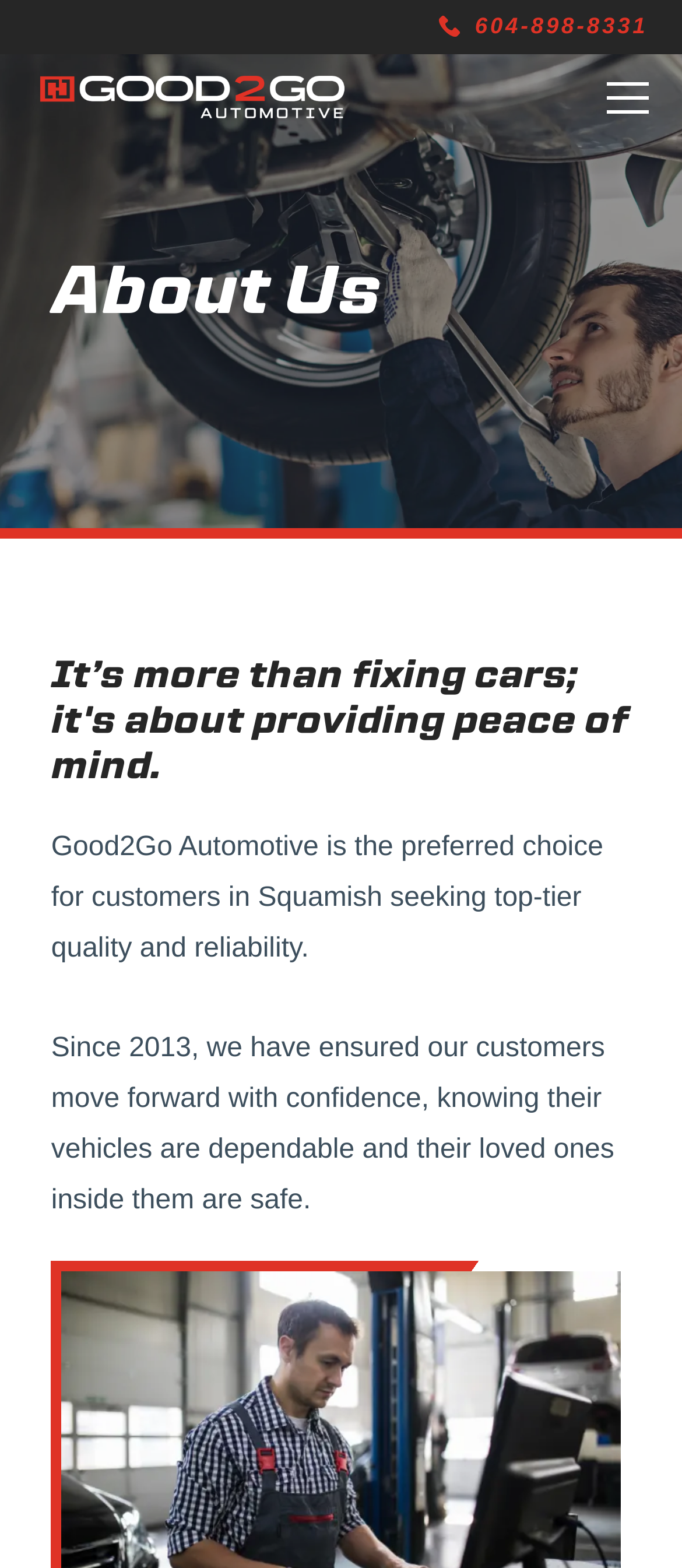In what year did Good2Go Automotive start operating?
Please provide a comprehensive answer to the question based on the webpage screenshot.

I found this information by reading the StaticText element which states 'Since 2013, we have ensured our customers move forward with confidence...'.